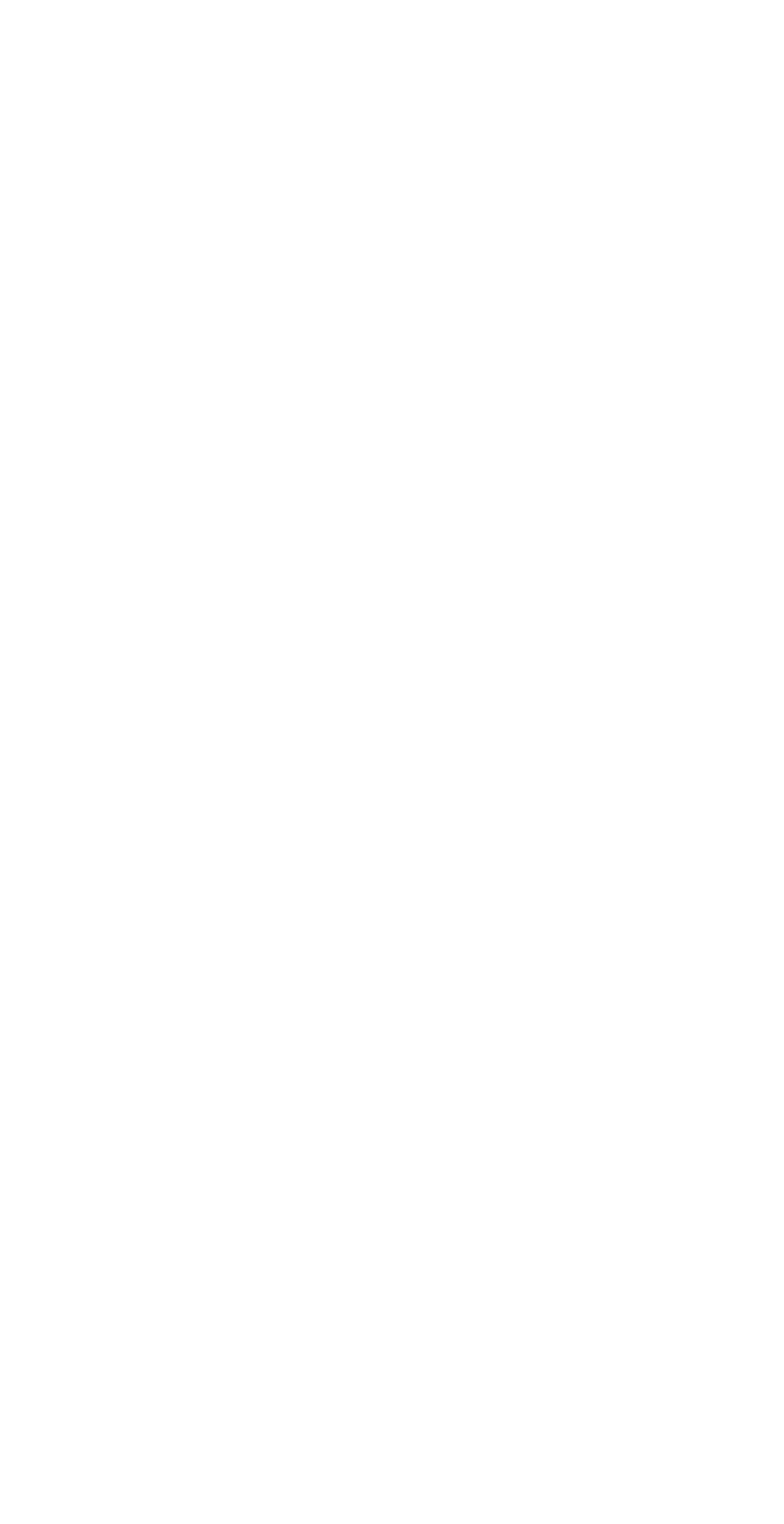Please identify the bounding box coordinates of the element on the webpage that should be clicked to follow this instruction: "Enter your name". The bounding box coordinates should be given as four float numbers between 0 and 1, formatted as [left, top, right, bottom].

[0.064, 0.815, 0.936, 0.876]